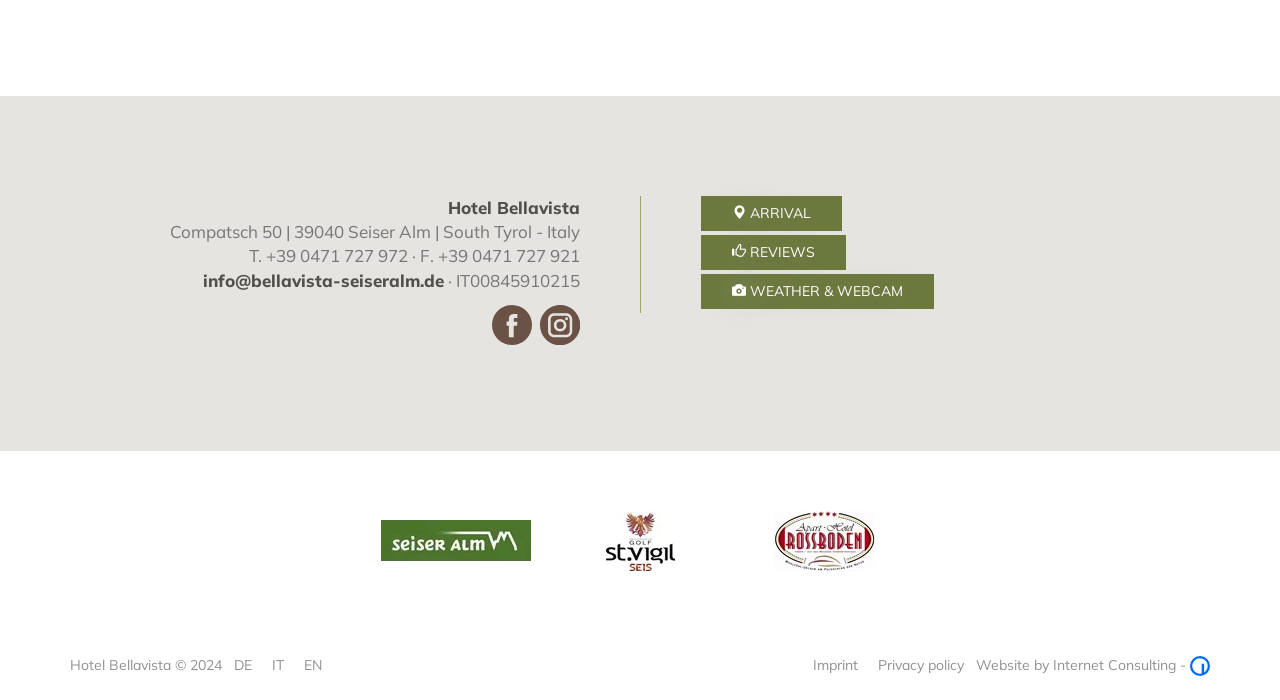Specify the bounding box coordinates of the area to click in order to execute this command: 'Visit the REVIEWS page'. The coordinates should consist of four float numbers ranging from 0 to 1, and should be formatted as [left, top, right, bottom].

[0.548, 0.336, 0.661, 0.386]